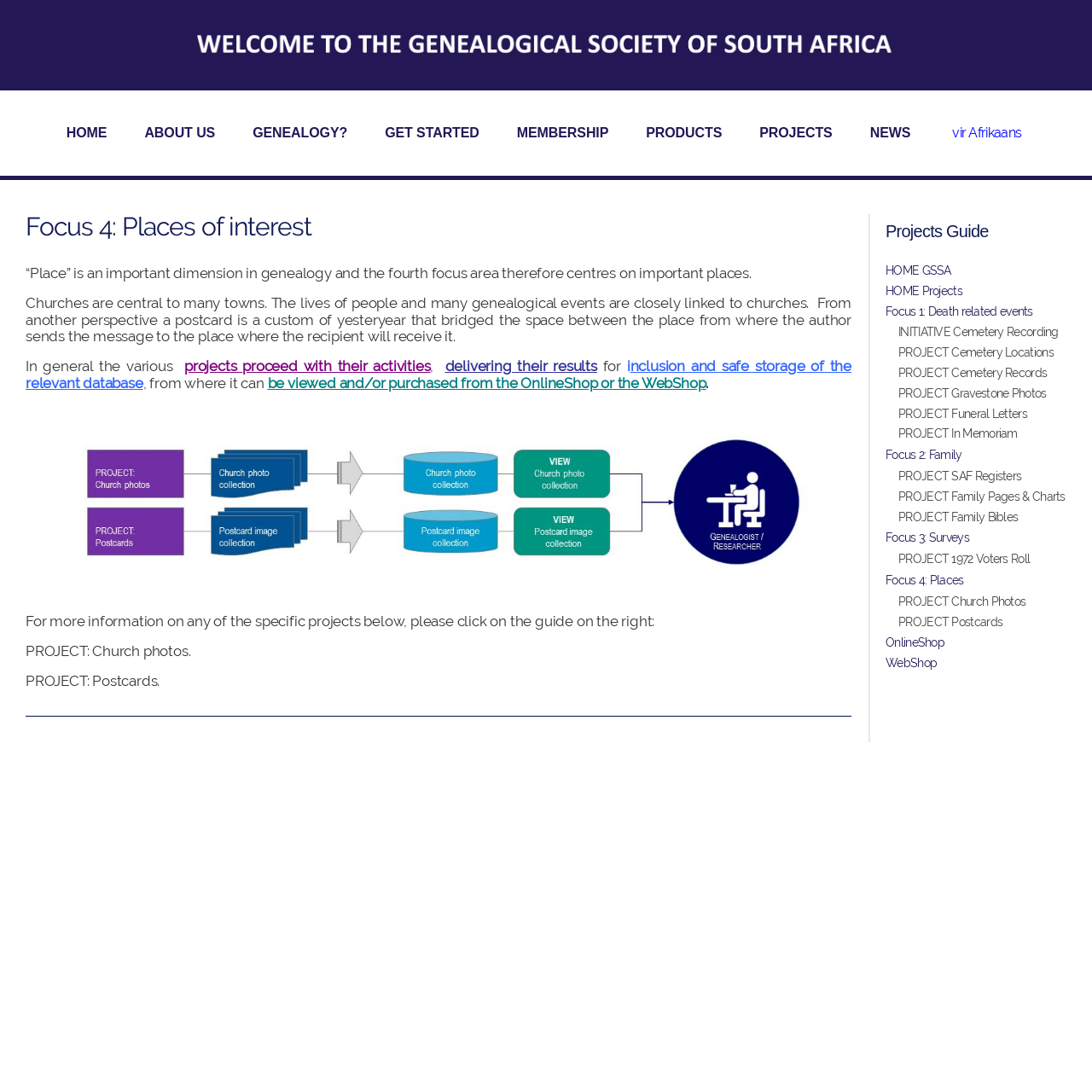Specify the bounding box coordinates of the area to click in order to follow the given instruction: "Visit the 'OnlineShop'."

[0.811, 0.58, 0.977, 0.599]